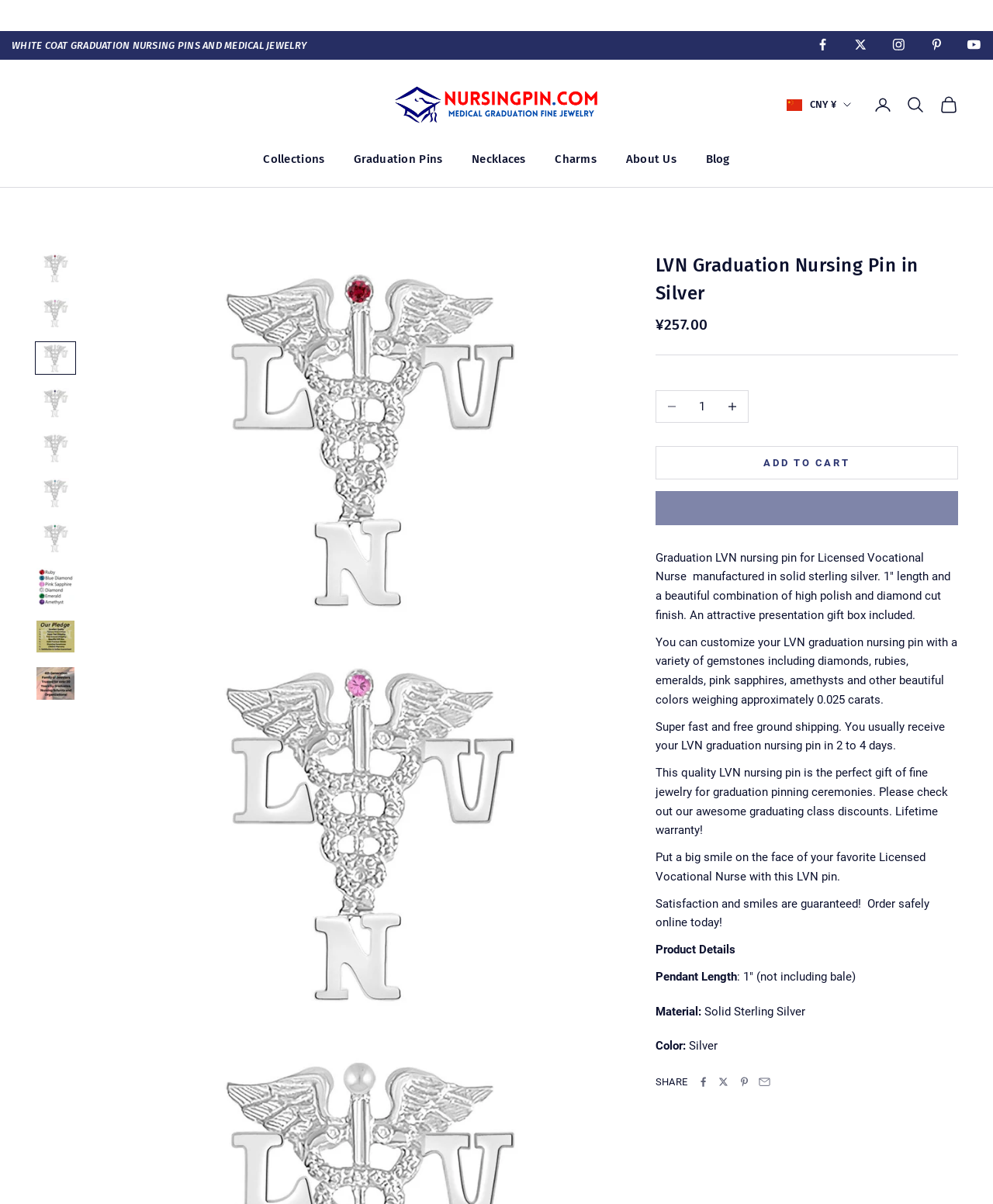Please determine the bounding box coordinates of the element's region to click for the following instruction: "Open search".

[0.913, 0.079, 0.931, 0.095]